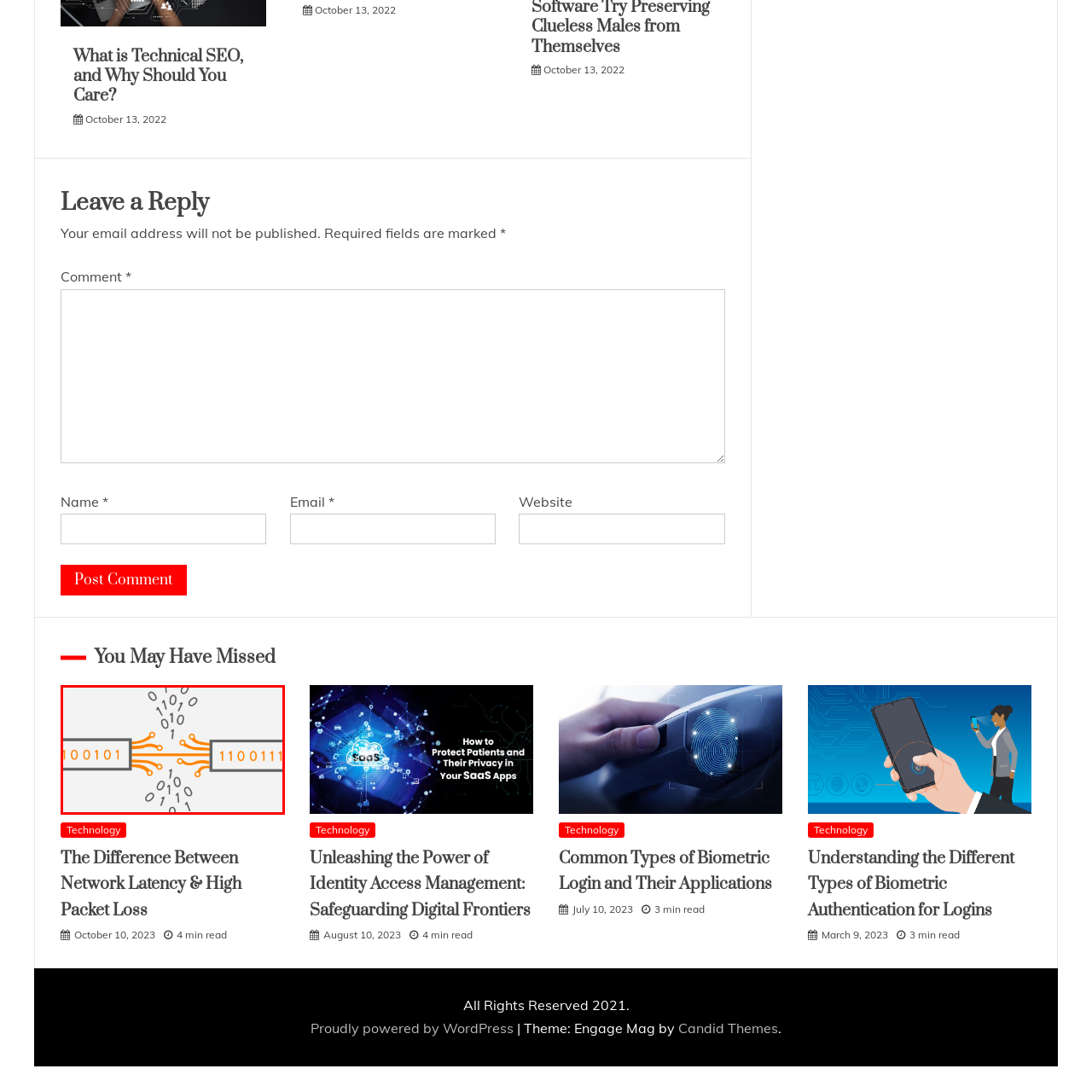What color are the intertwining lines?  
Pay attention to the image within the red frame and give a detailed answer based on your observations from the image.

The caption describes the design as featuring intertwining orange lines that represent the flow of binary digits between the two blocks, highlighting the process of data transmission.